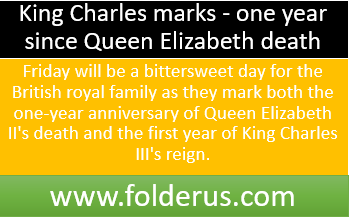Reply to the question with a brief word or phrase: What is the color of the background in the image?

Black